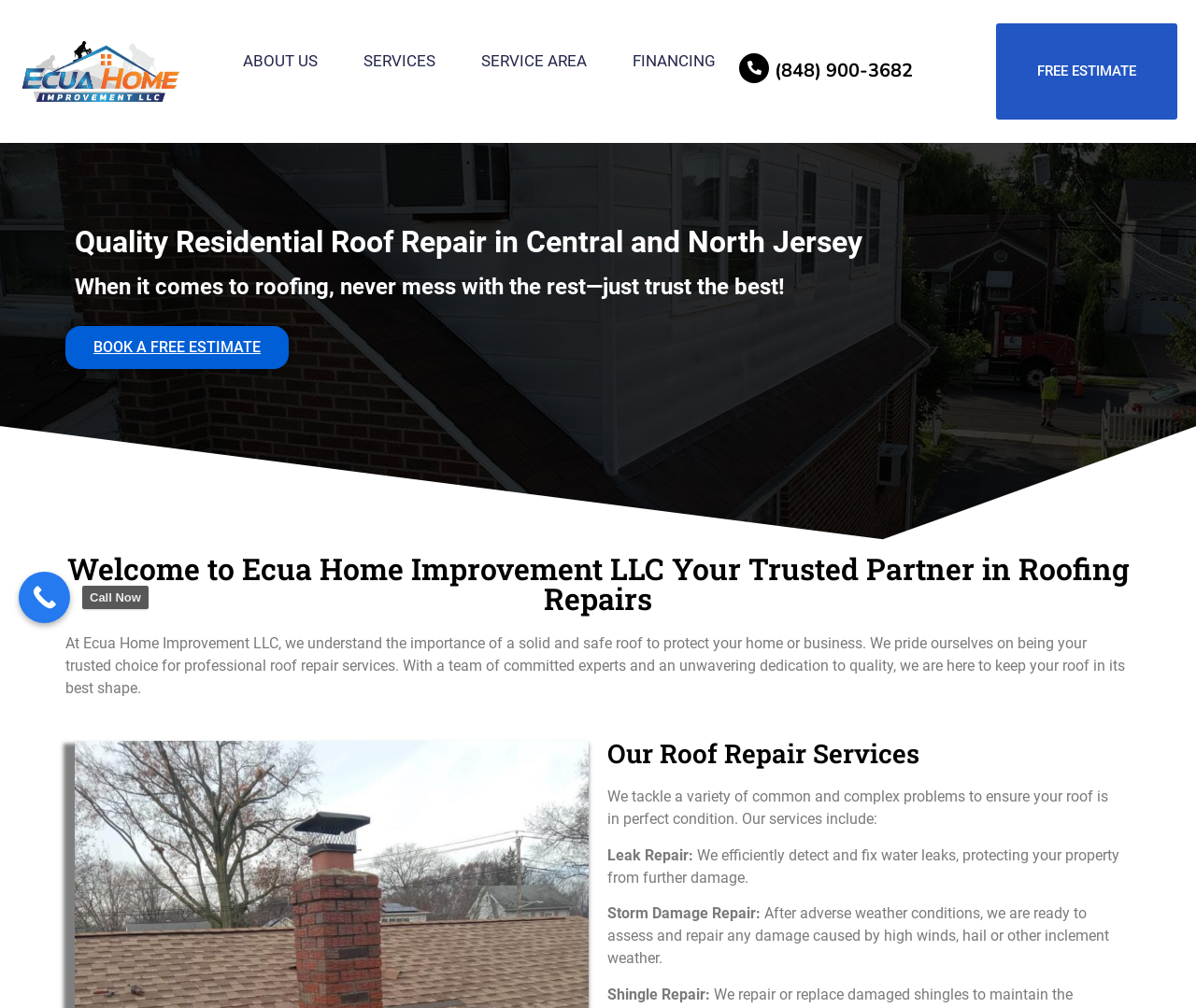Please identify the bounding box coordinates of the clickable area that will allow you to execute the instruction: "BOOK A FREE ESTIMATE".

[0.055, 0.323, 0.241, 0.366]